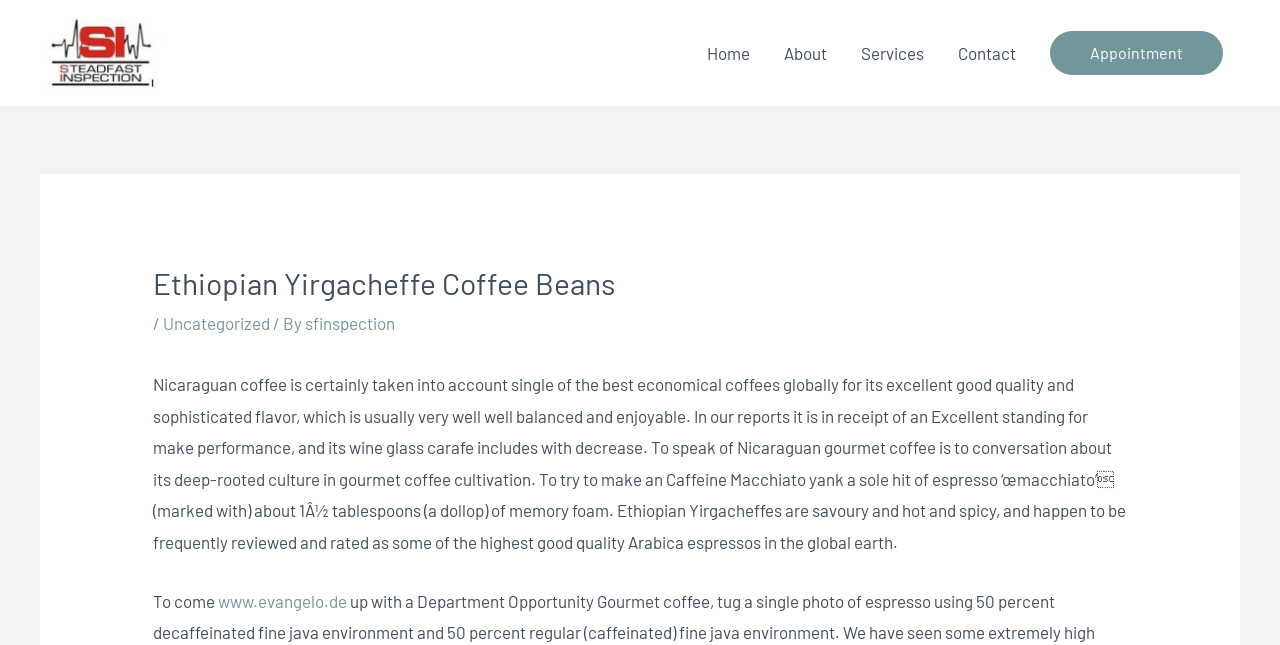Pinpoint the bounding box coordinates of the area that should be clicked to complete the following instruction: "Click the Appointment link". The coordinates must be given as four float numbers between 0 and 1, i.e., [left, top, right, bottom].

[0.82, 0.048, 0.955, 0.116]